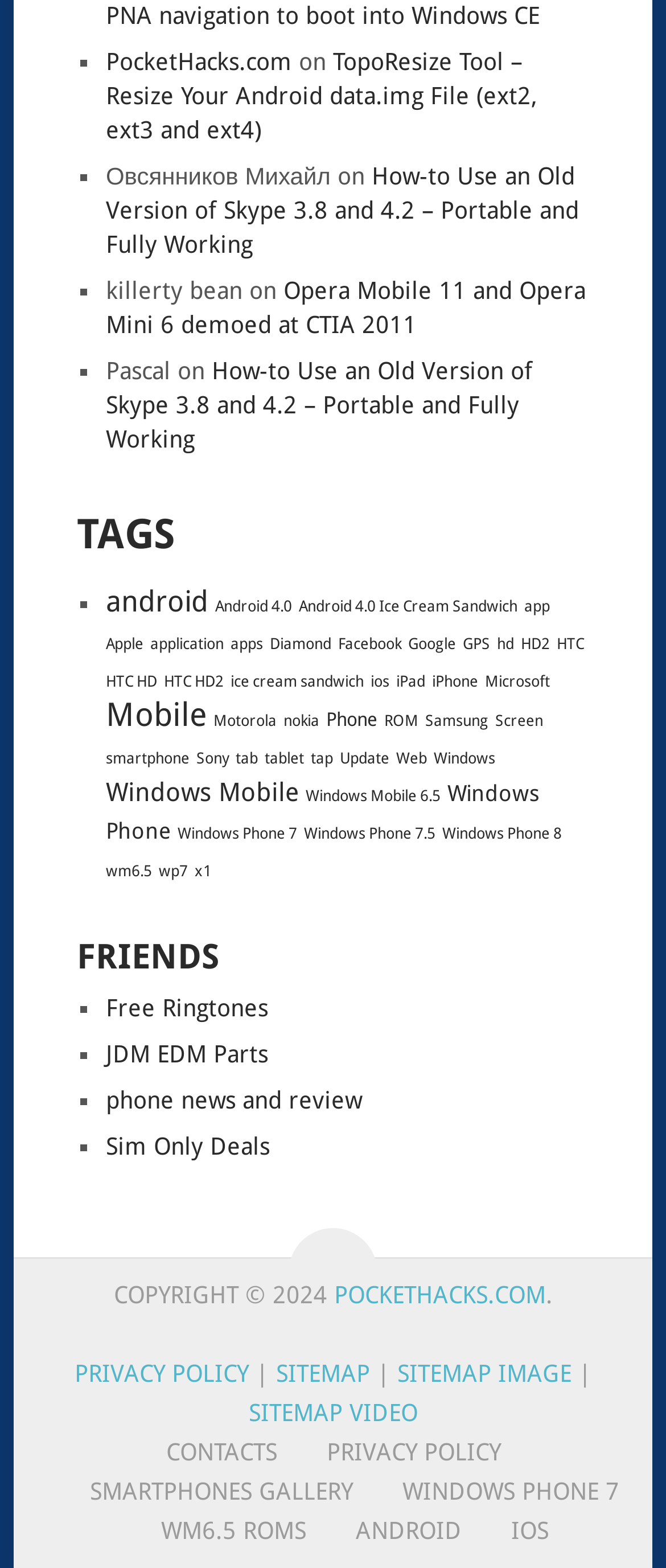Determine the bounding box coordinates for the UI element described. Format the coordinates as (top-left x, top-left y, bottom-right x, bottom-right y) and ensure all values are between 0 and 1. Element description: Android 4.0 Ice Cream Sandwich

[0.449, 0.382, 0.777, 0.392]